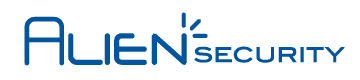Explain the image thoroughly, highlighting all key elements.

The image features the logo of Alien Security, a company specializing in EAS (Electronic Article Surveillance) RFID retail security tags and detection systems. The logo prominently displays the name "ALIEN" in bold blue letters, with the "A" stylized to include an icon resembling a surveillance alert or signal. This branding reflects their commitment to providing advanced security solutions that help retailers reduce theft and protect valuable merchandise. The logo serves as a key visual element for the company, emphasizing their expertise in retail security technology and their dedication to enhancing loss prevention strategies for businesses.